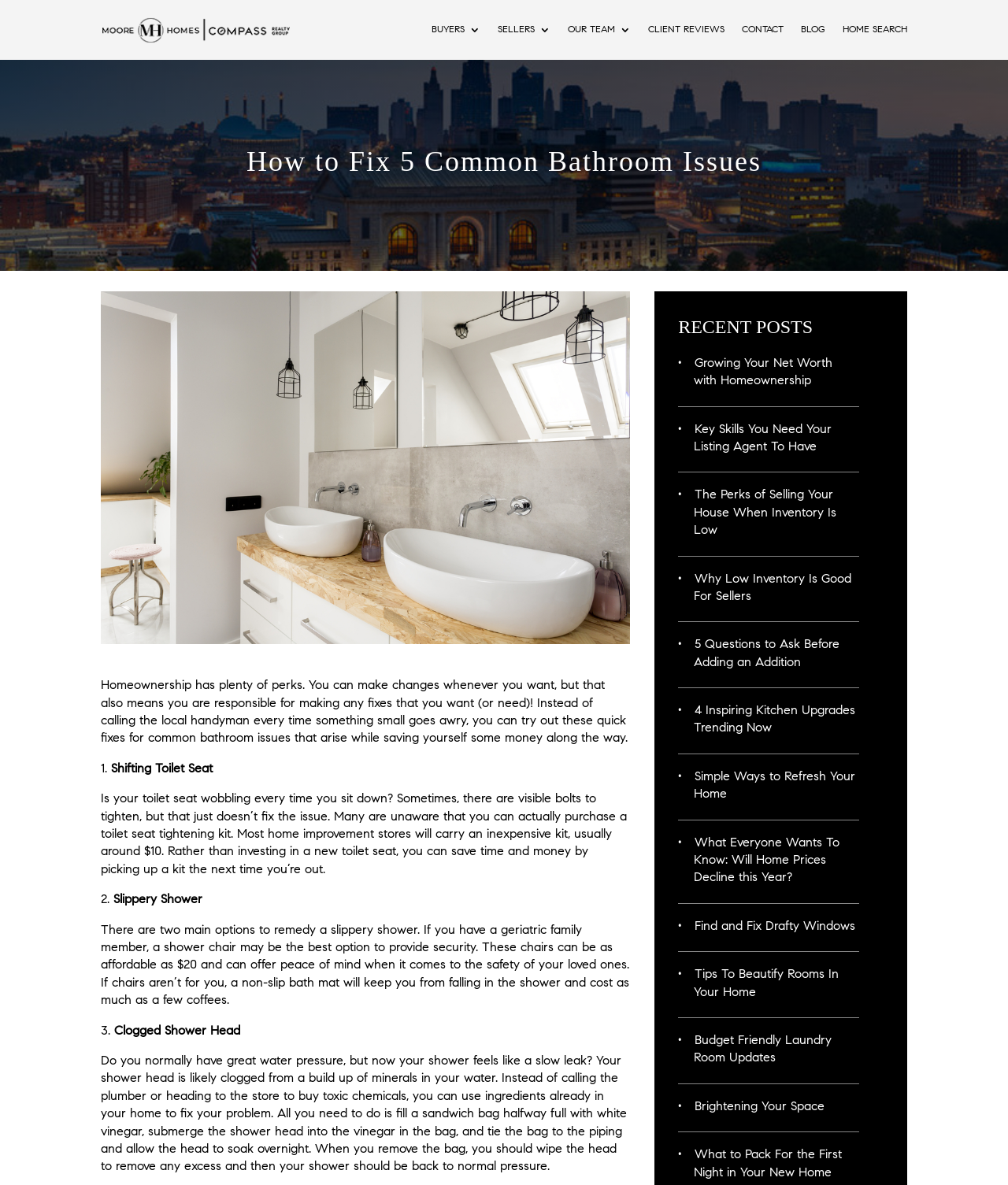Extract the bounding box coordinates for the UI element described by the text: "Client Reviews". The coordinates should be in the form of [left, top, right, bottom] with values between 0 and 1.

[0.643, 0.0, 0.719, 0.05]